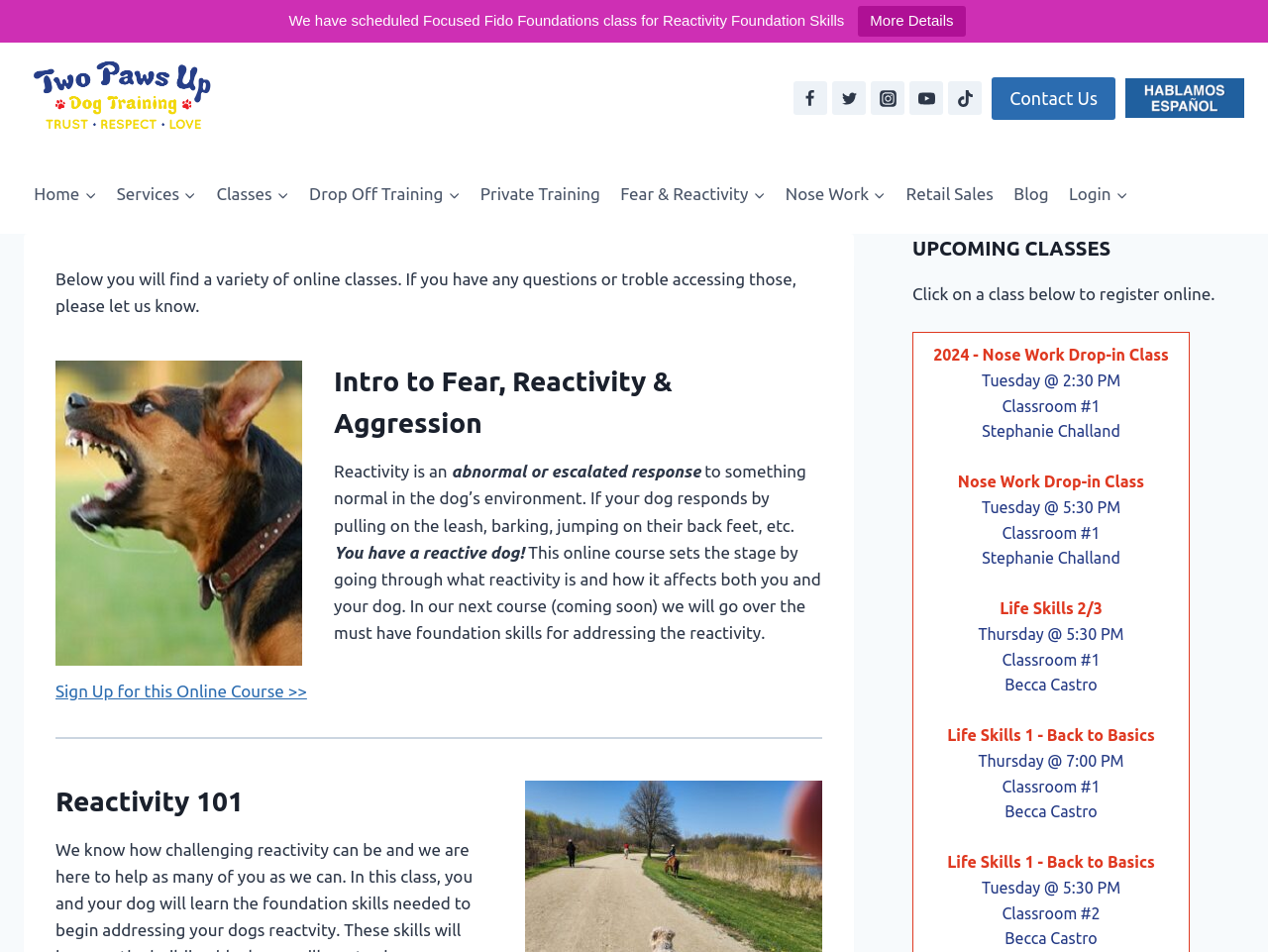Could you determine the bounding box coordinates of the clickable element to complete the instruction: "Click on the 'Contact Us' link"? Provide the coordinates as four float numbers between 0 and 1, i.e., [left, top, right, bottom].

[0.782, 0.081, 0.88, 0.126]